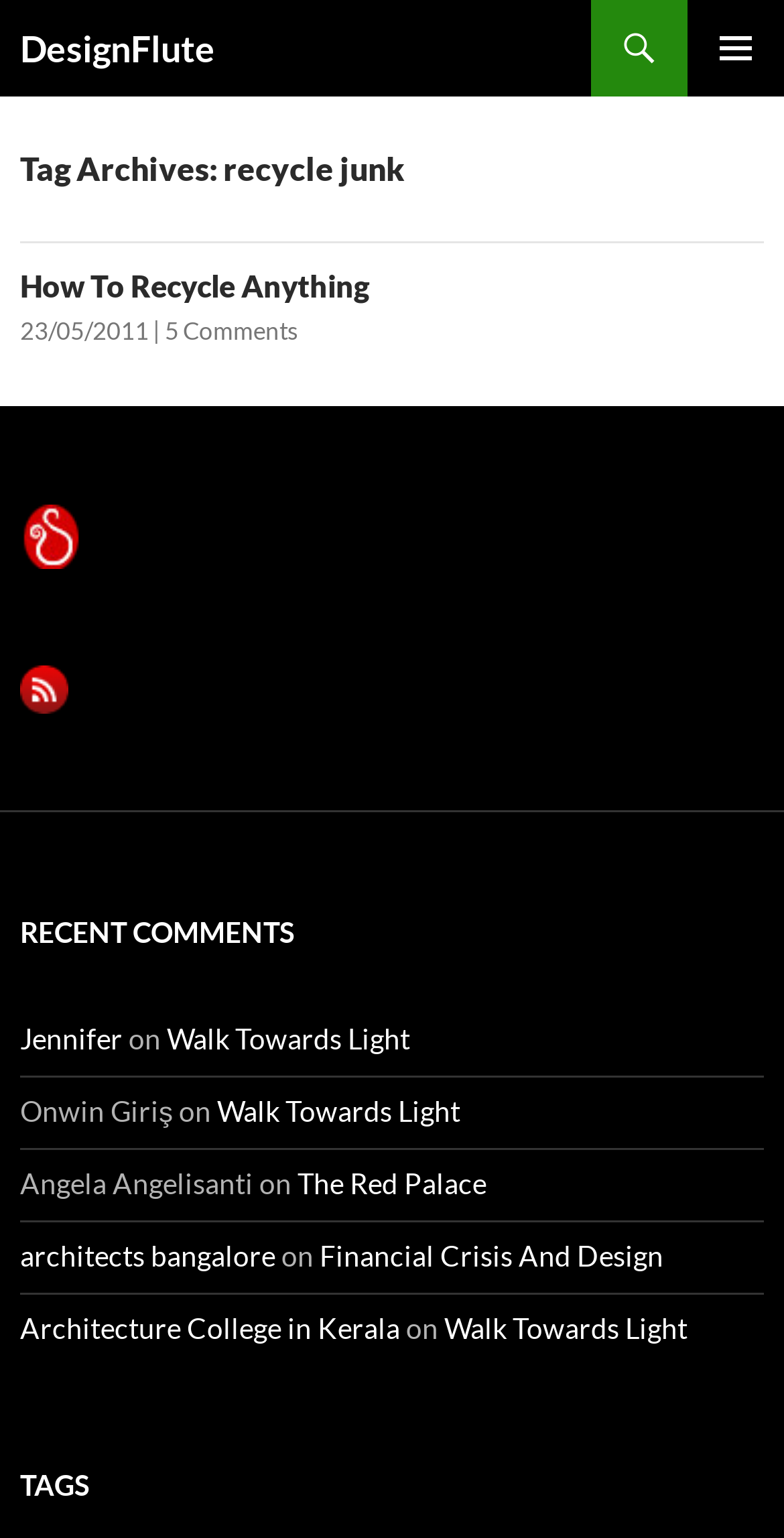Please give the bounding box coordinates of the area that should be clicked to fulfill the following instruction: "read the article about How To Recycle Anything". The coordinates should be in the format of four float numbers from 0 to 1, i.e., [left, top, right, bottom].

[0.026, 0.174, 0.472, 0.197]